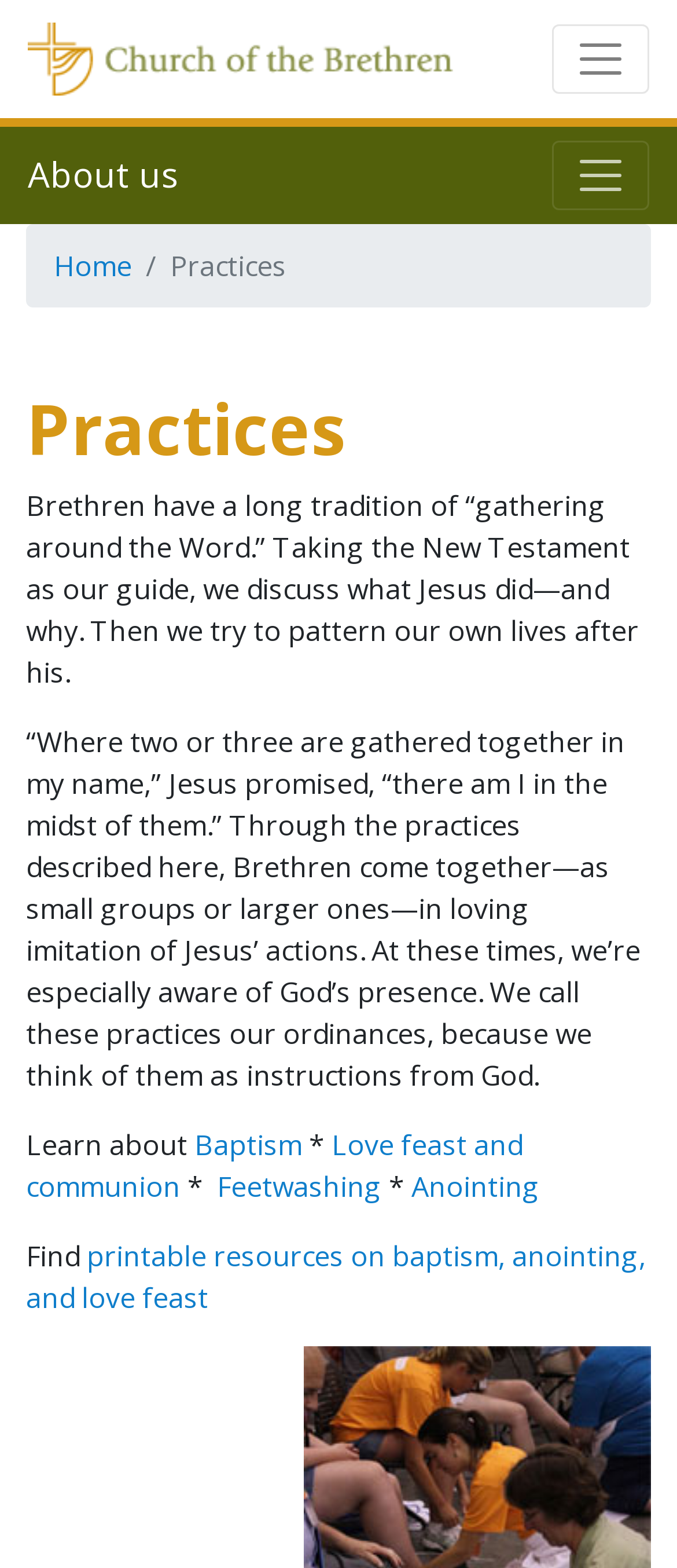Please find the bounding box coordinates of the section that needs to be clicked to achieve this instruction: "Click the 'Baptism' link".

[0.287, 0.718, 0.446, 0.742]